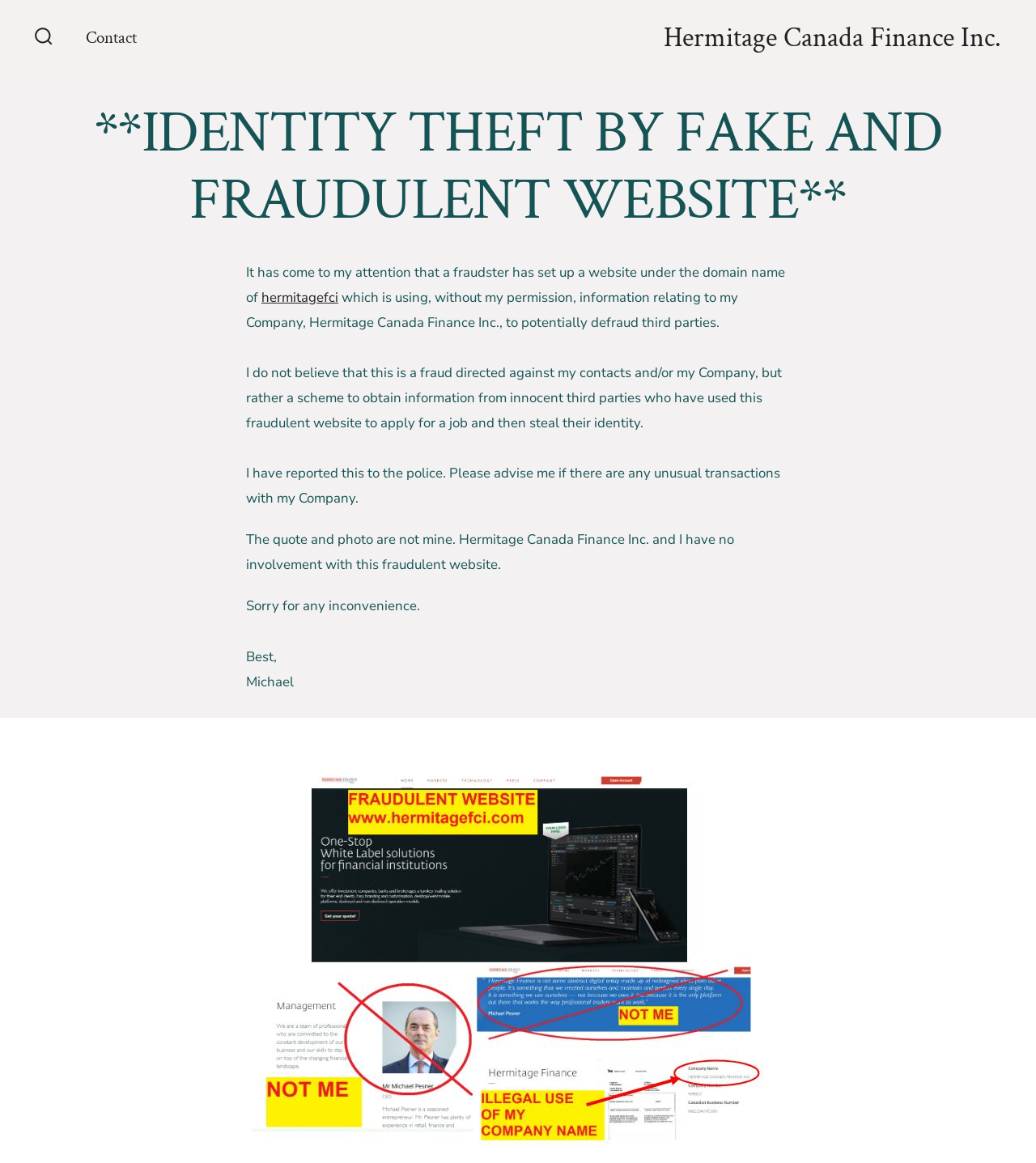Find the bounding box of the UI element described as: "Home". The bounding box coordinates should be given as four float values between 0 and 1, i.e., [left, top, right, bottom].

None